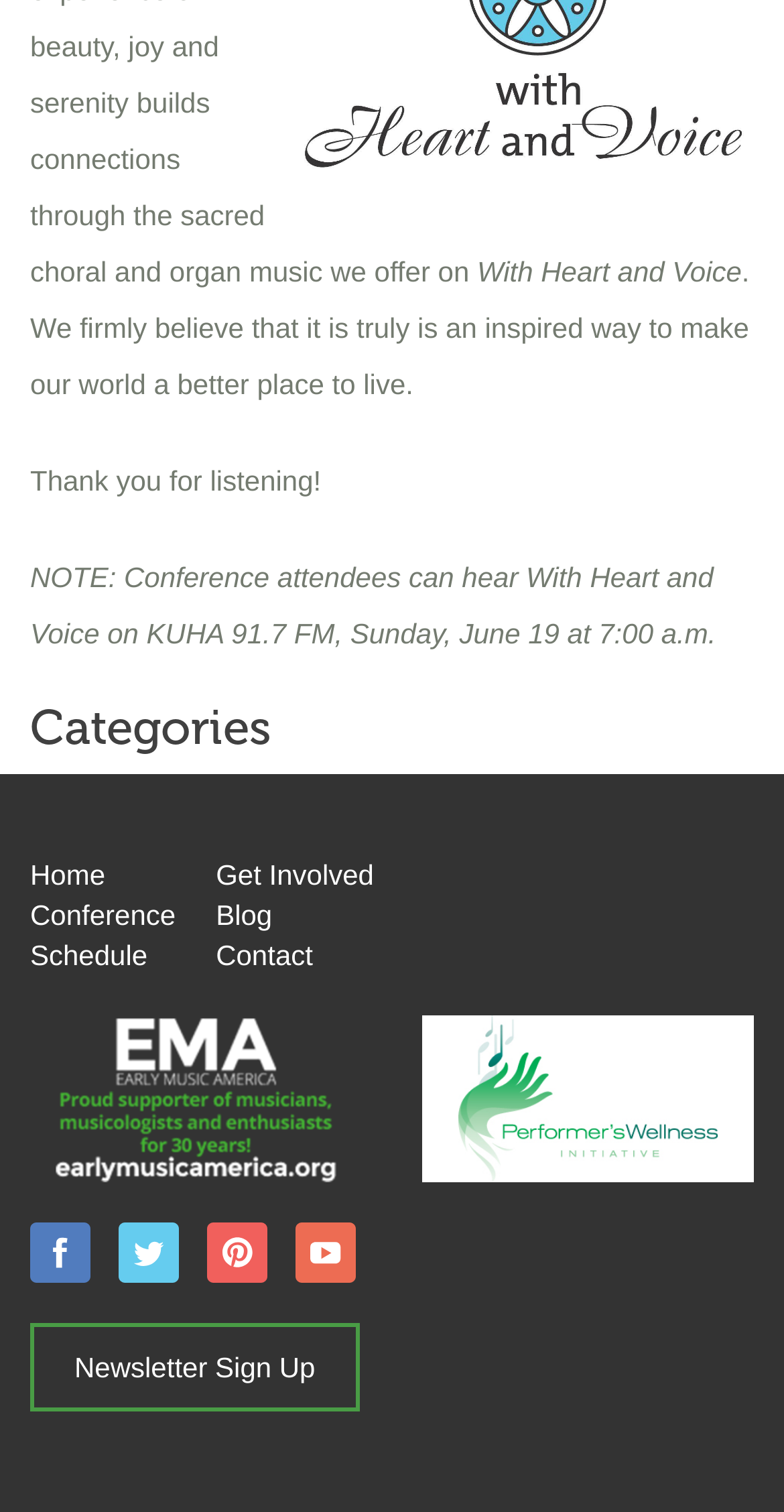Find the bounding box coordinates of the clickable region needed to perform the following instruction: "go to home page". The coordinates should be provided as four float numbers between 0 and 1, i.e., [left, top, right, bottom].

[0.038, 0.554, 0.134, 0.602]